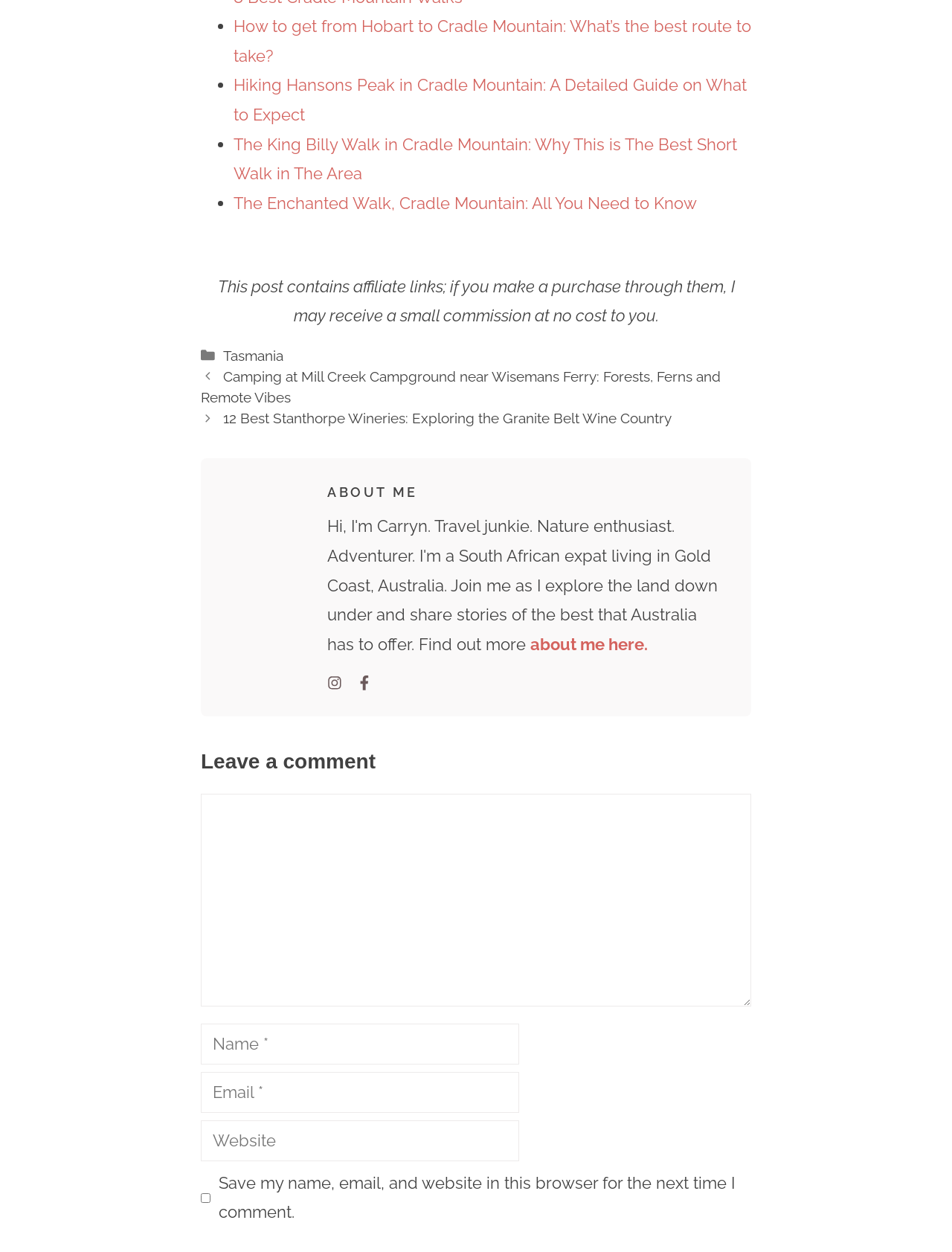Please specify the bounding box coordinates of the element that should be clicked to execute the given instruction: 'Leave a comment'. Ensure the coordinates are four float numbers between 0 and 1, expressed as [left, top, right, bottom].

[0.211, 0.596, 0.789, 0.622]